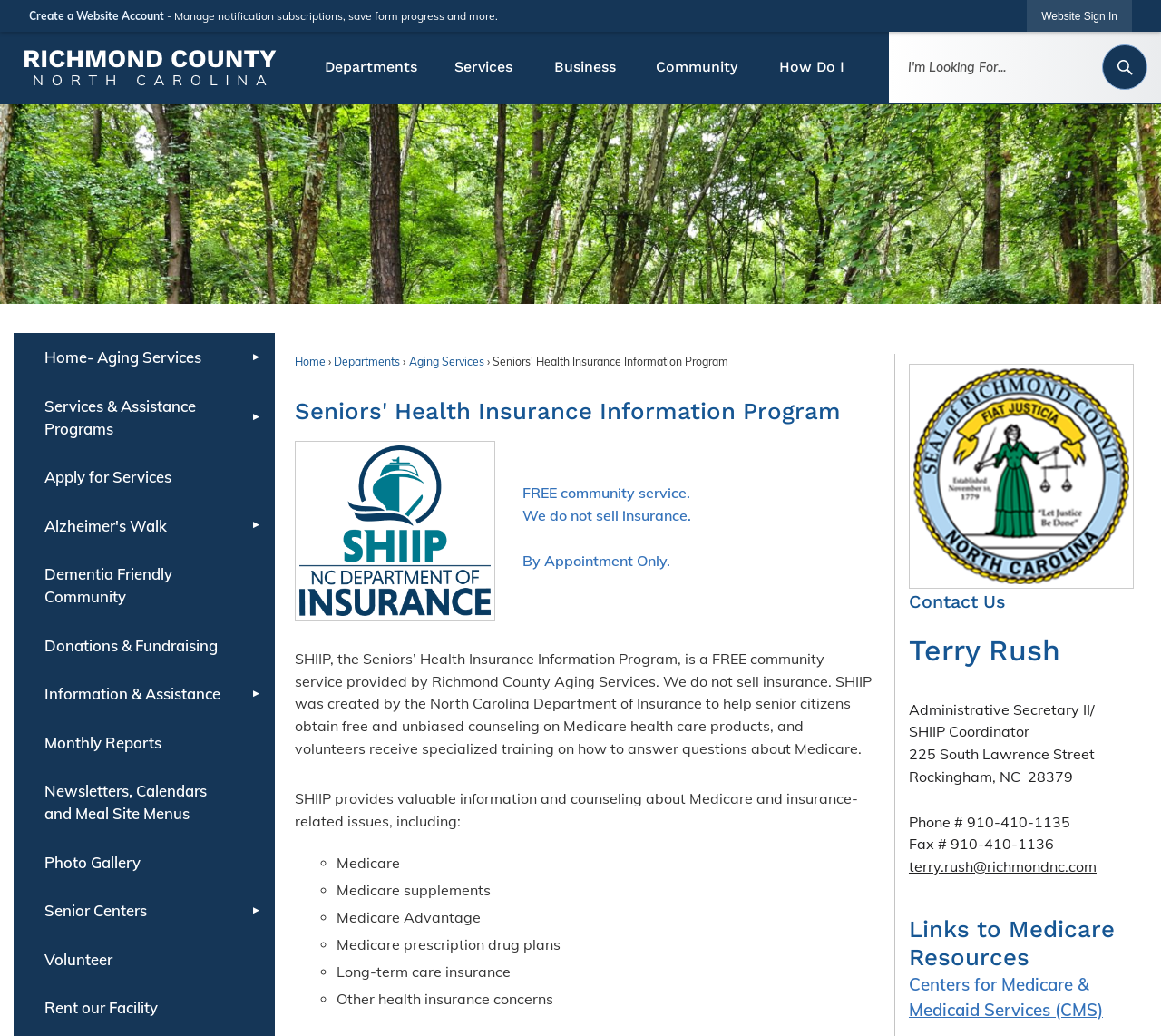Indicate the bounding box coordinates of the clickable region to achieve the following instruction: "Contact Terry Rush."

[0.783, 0.607, 0.976, 0.654]